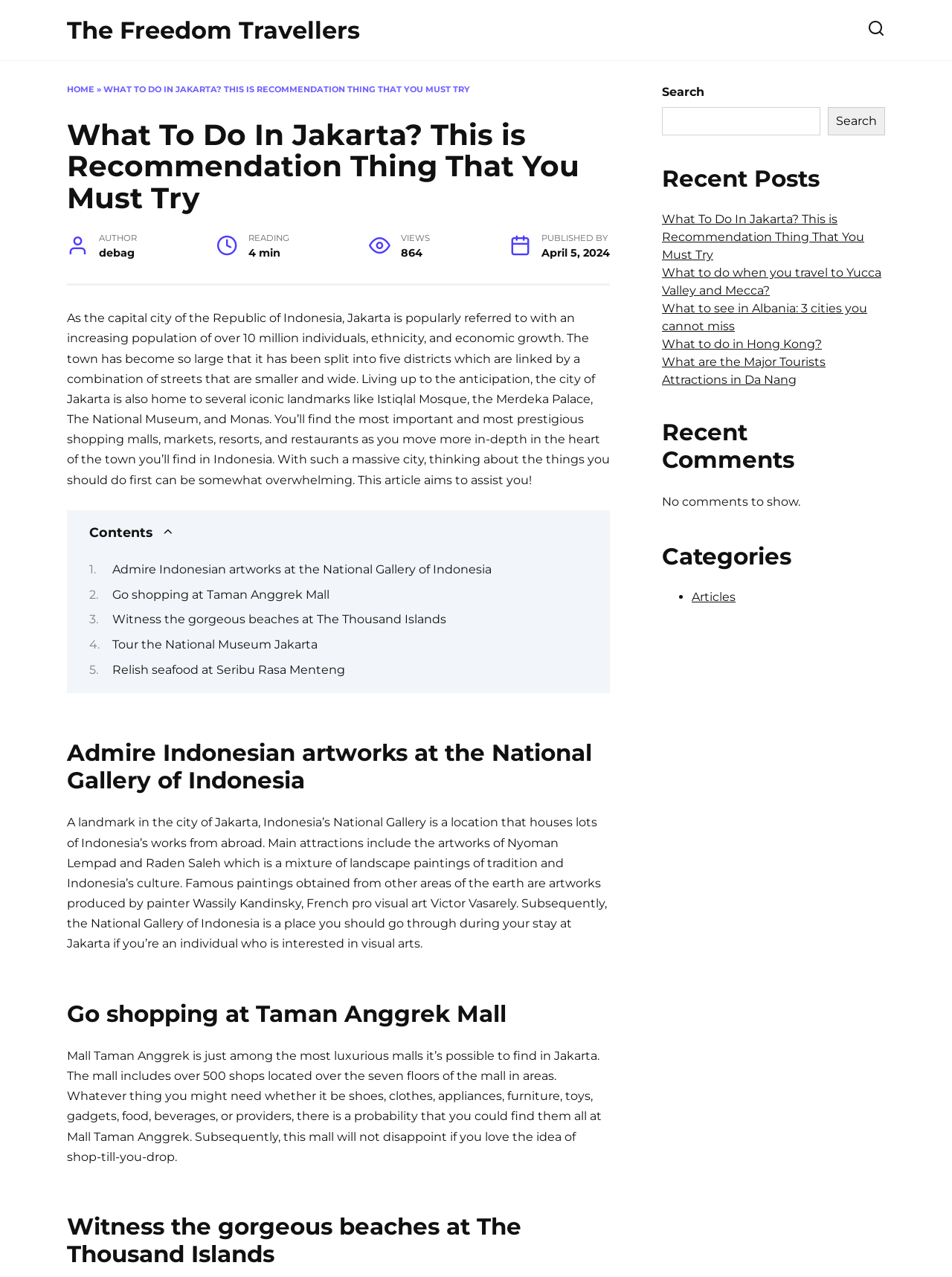Could you indicate the bounding box coordinates of the region to click in order to complete this instruction: "Check recent posts".

[0.695, 0.129, 0.93, 0.151]